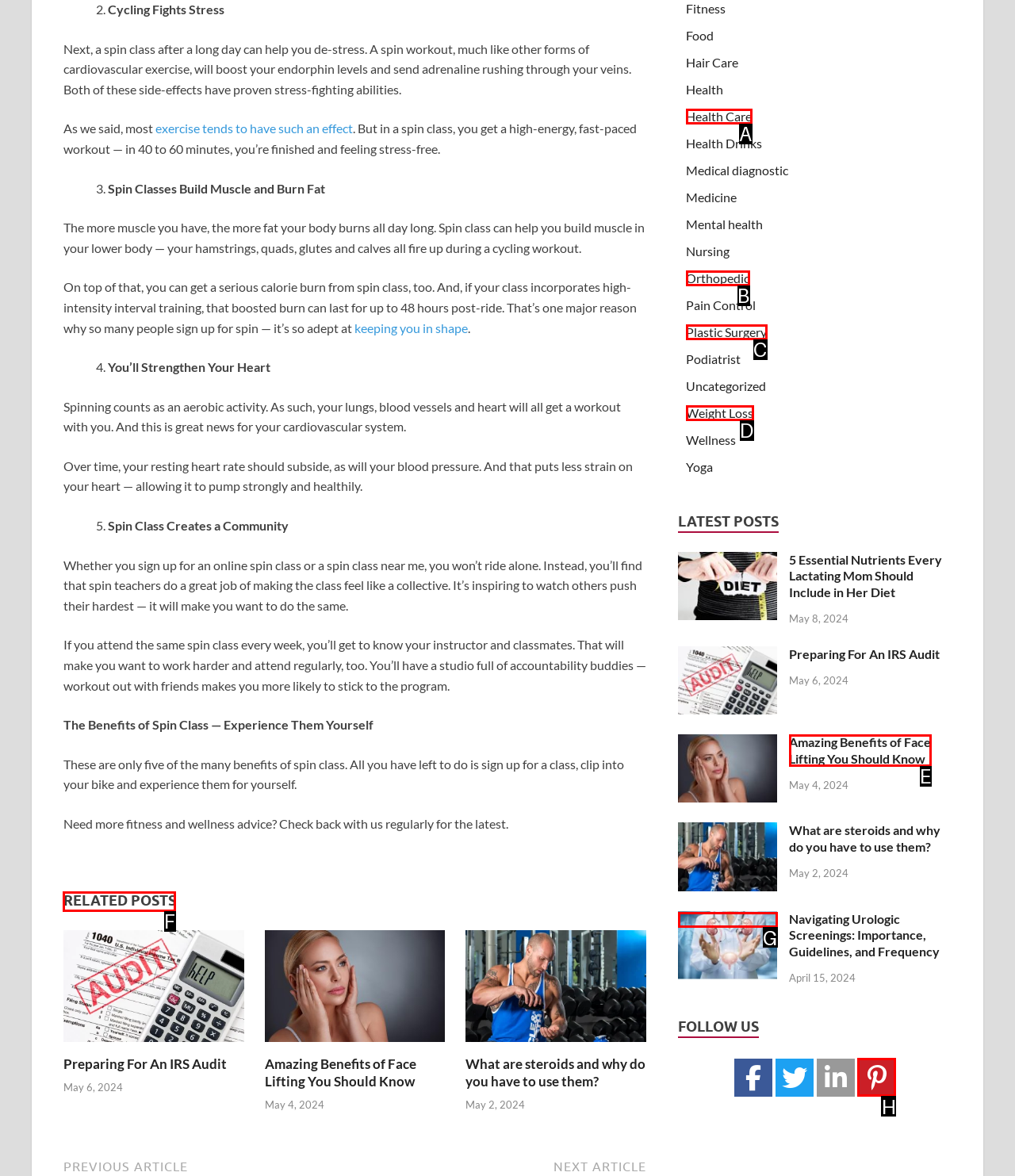Which UI element should you click on to achieve the following task: Check 'RELATED POSTS'? Provide the letter of the correct option.

F